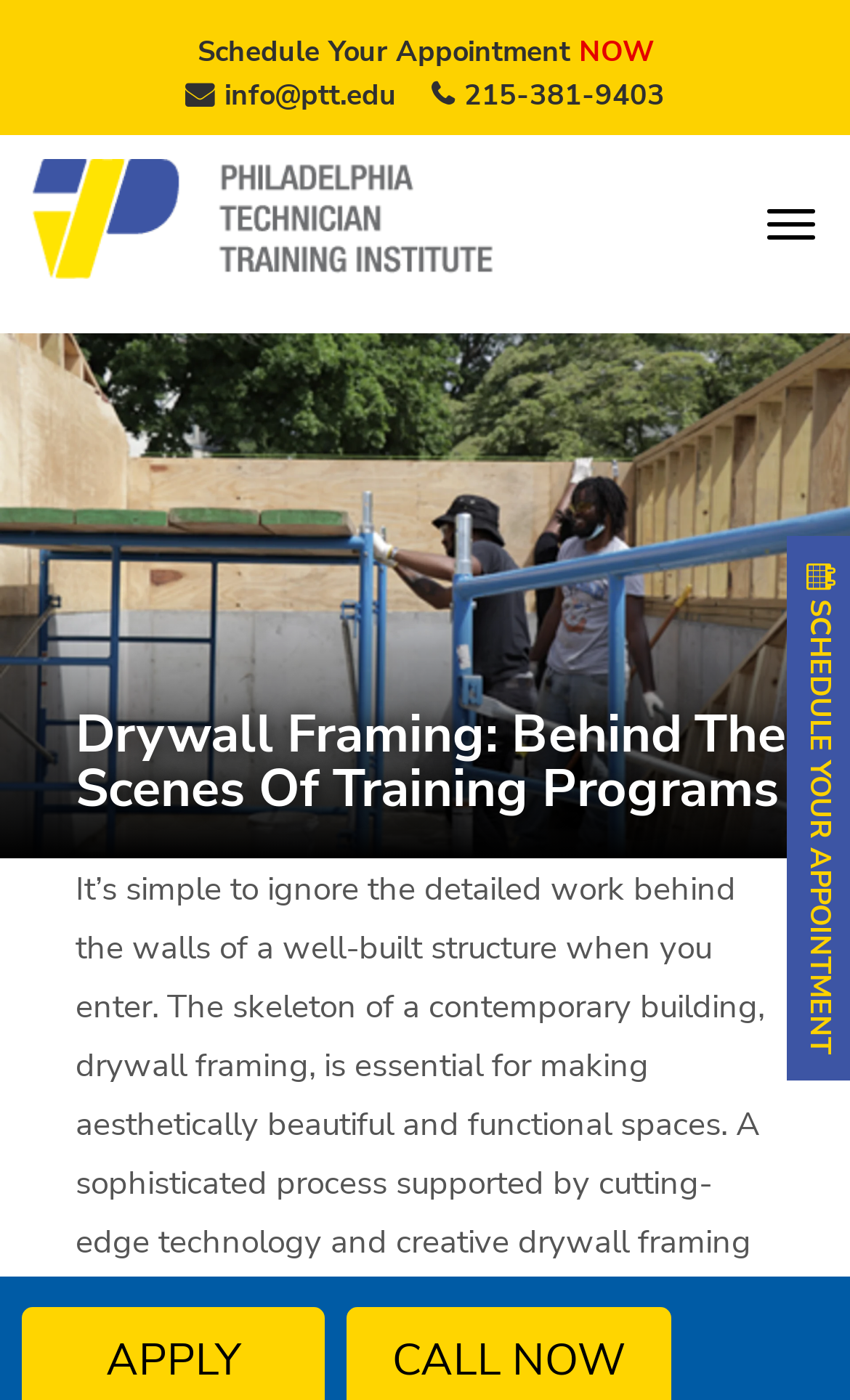What is the email address to contact?
Answer the question using a single word or phrase, according to the image.

info@ptt.edu